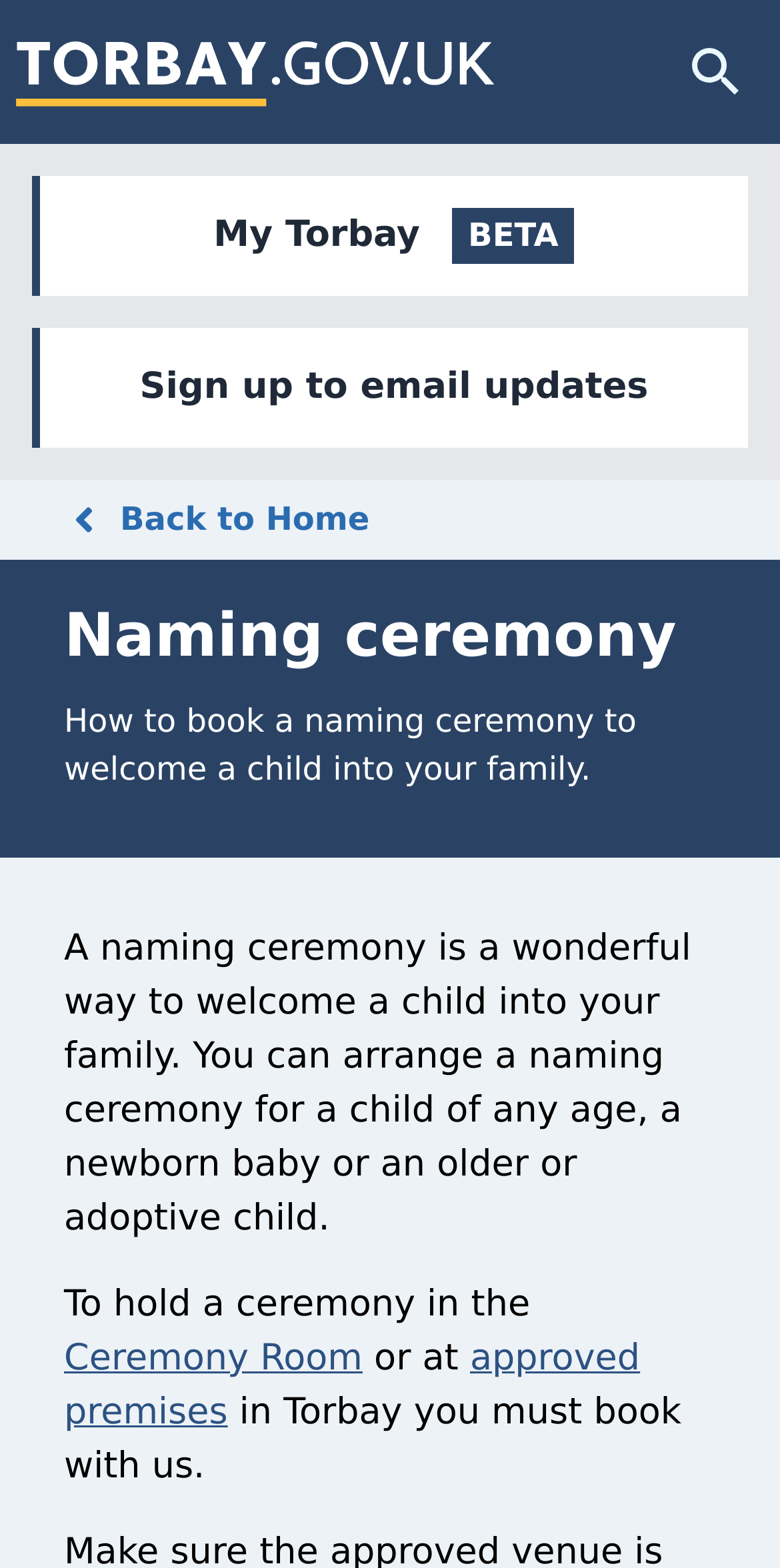Respond to the following question using a concise word or phrase: 
What is the current webpage about?

Booking a naming ceremony